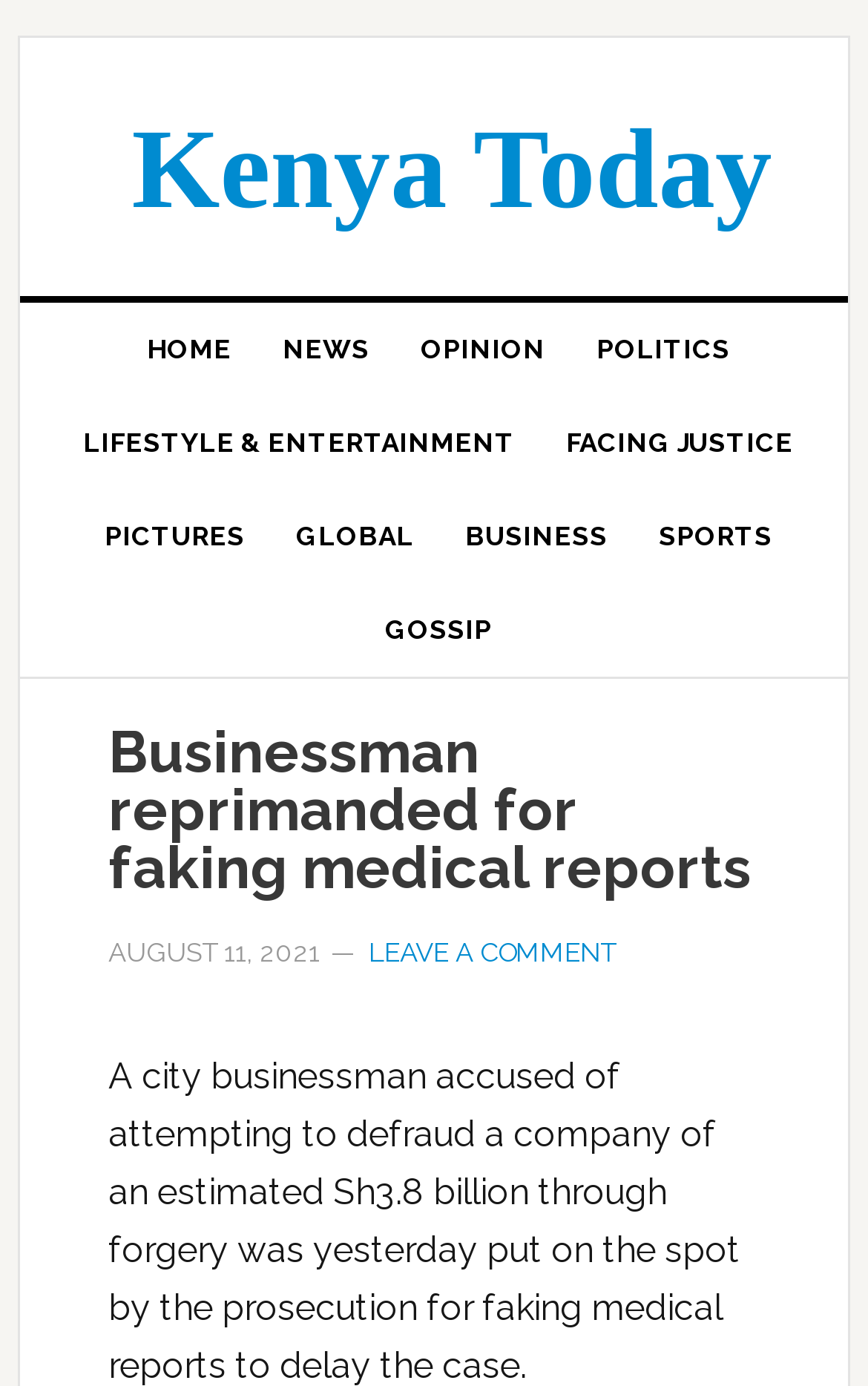What is the purpose of the 'LEAVE A COMMENT' link?
Please provide a single word or phrase as your answer based on the image.

To allow users to comment on the article